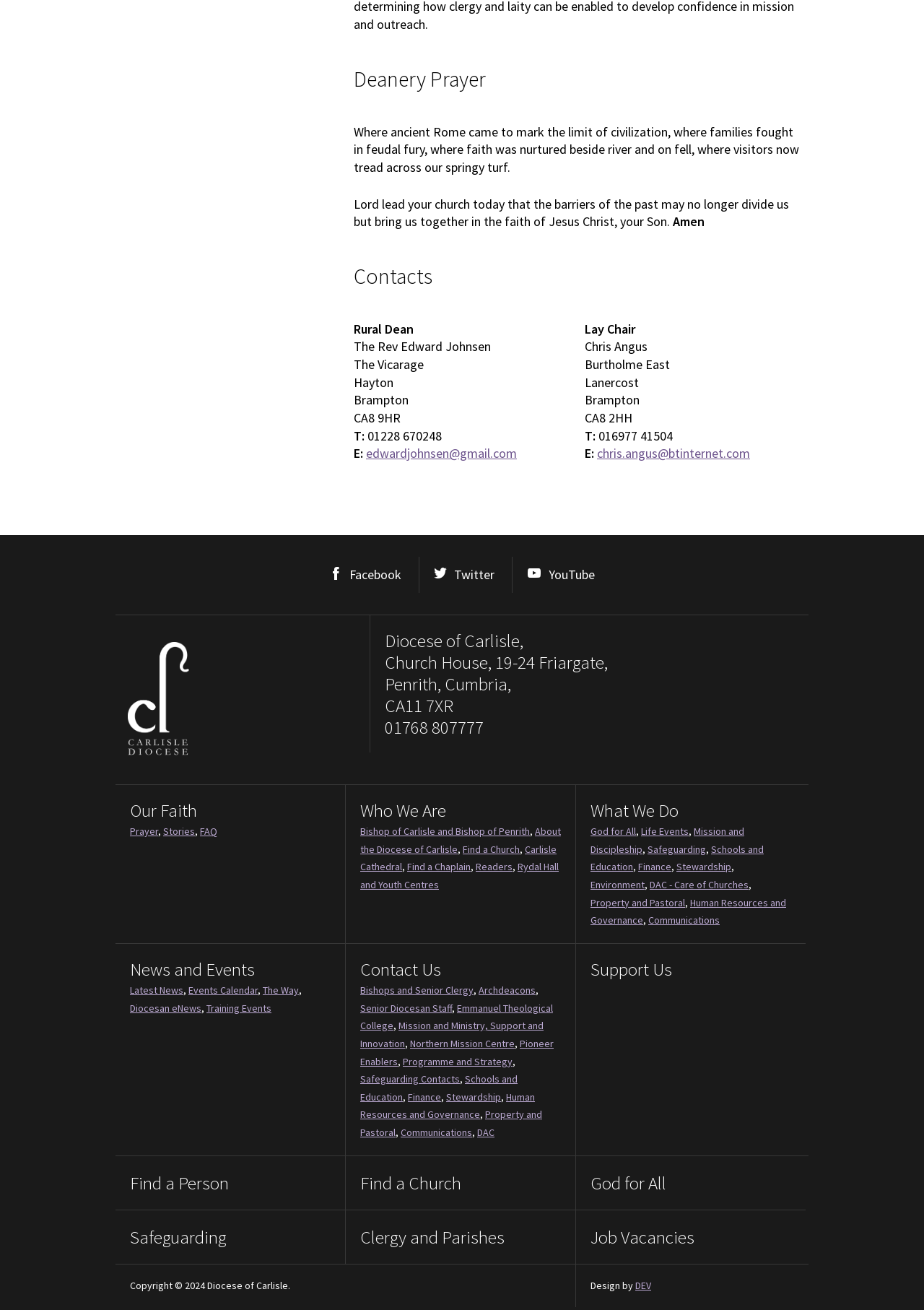Please locate the clickable area by providing the bounding box coordinates to follow this instruction: "Find a Church".

[0.501, 0.643, 0.562, 0.653]